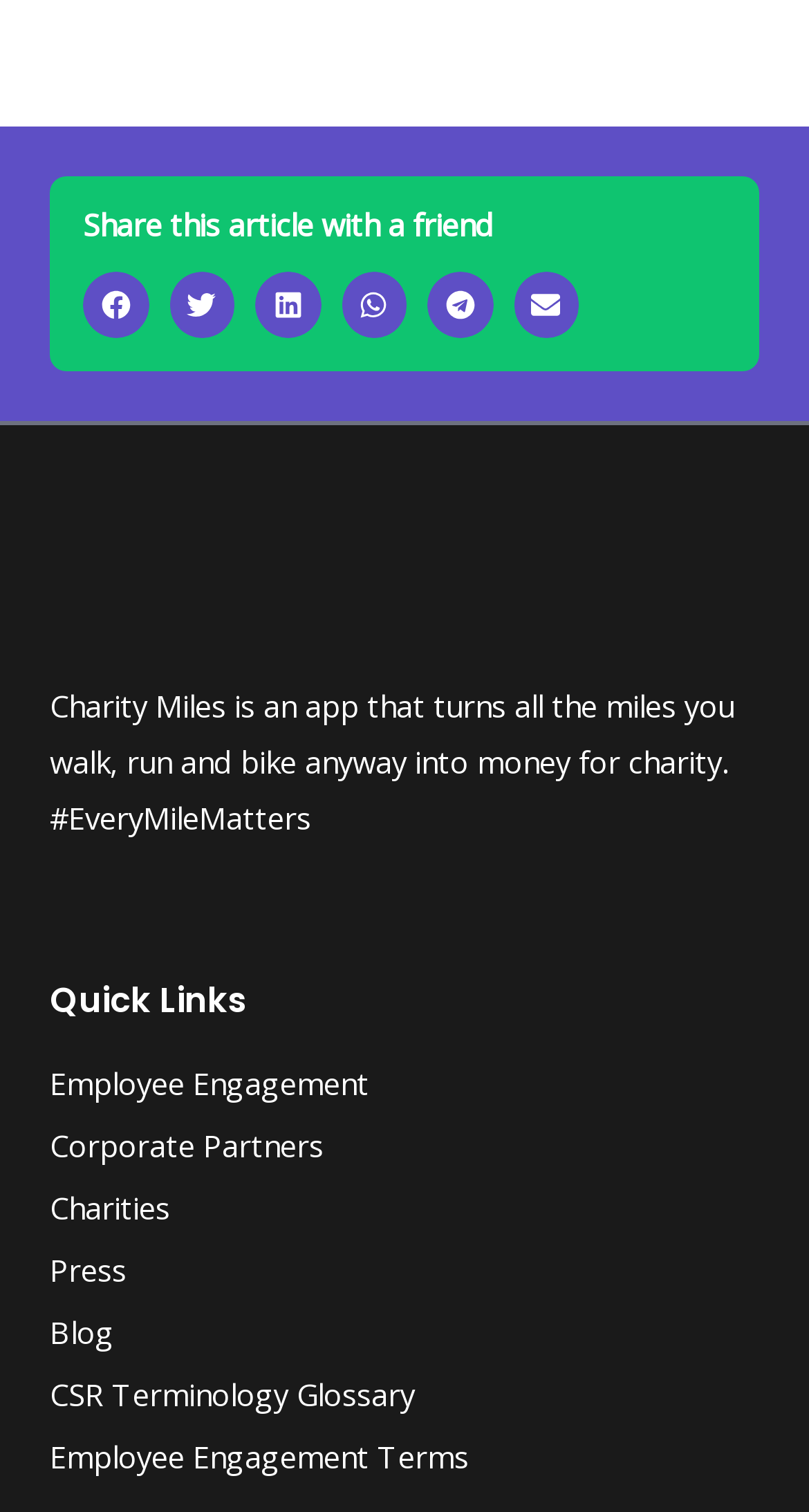Locate the bounding box coordinates of the area where you should click to accomplish the instruction: "Click on 'How Often Should My Carpet Be Cleaned?'".

None